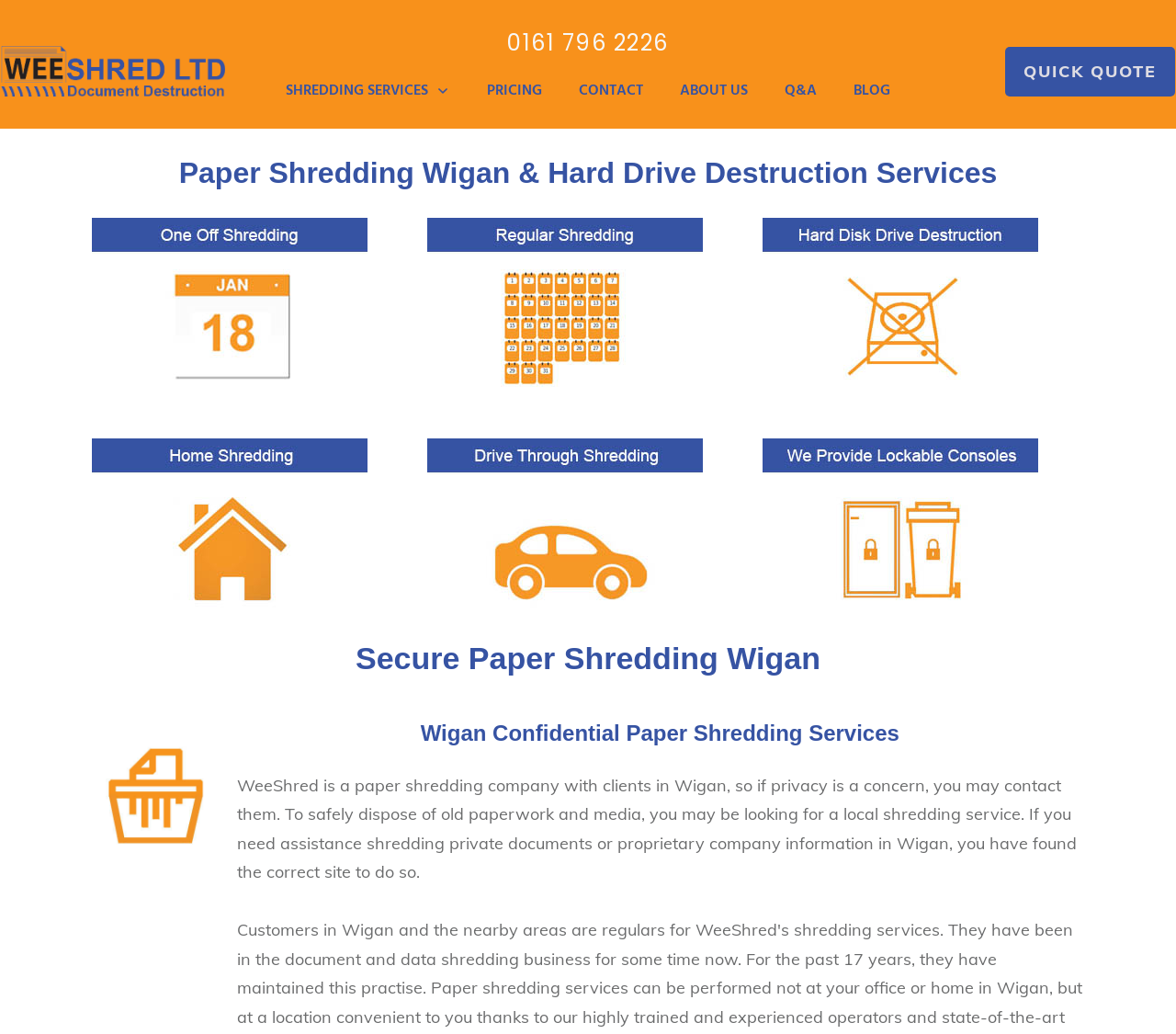Locate the primary headline on the webpage and provide its text.

Paper Shredding Wigan & Hard Drive Destruction Services